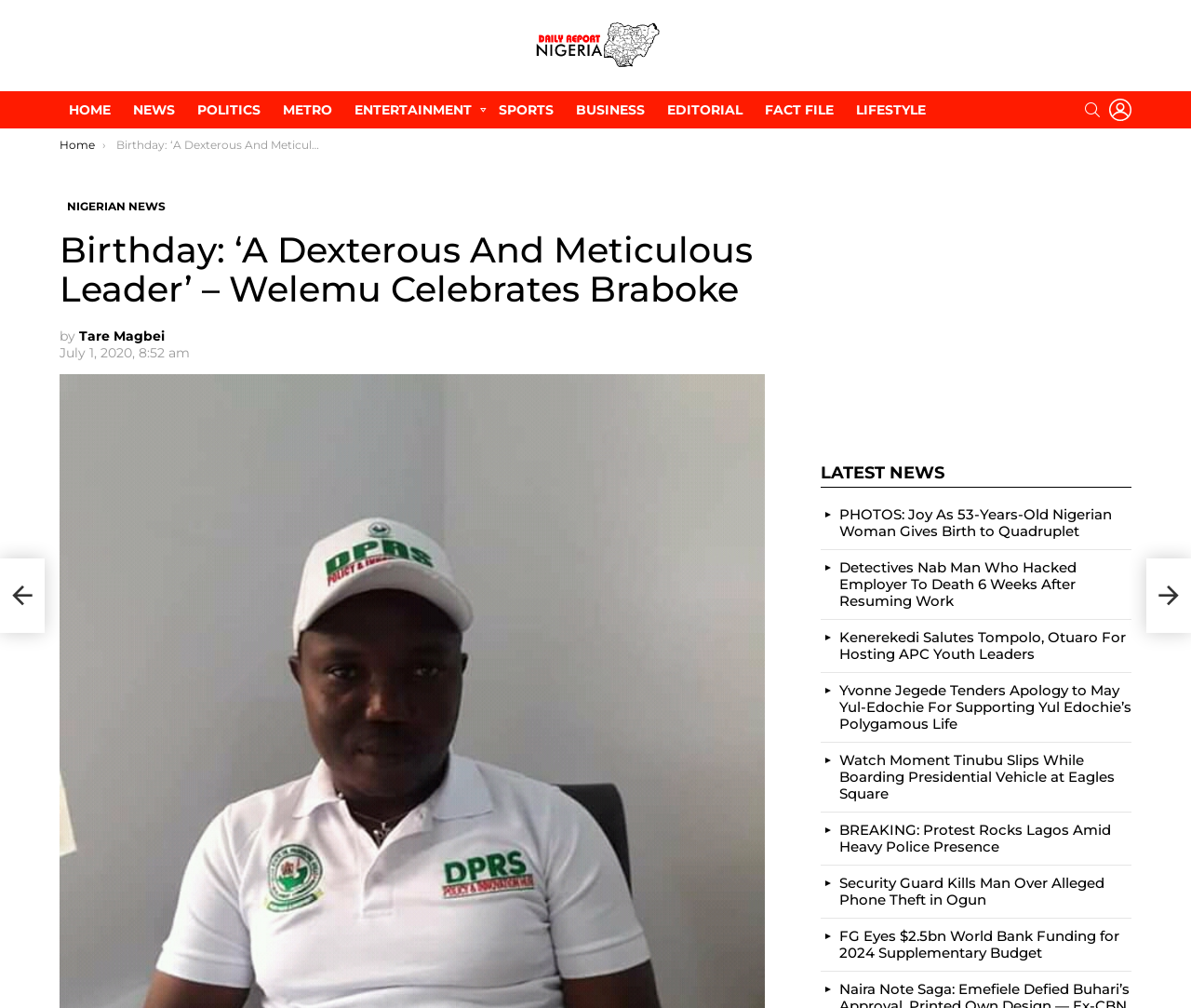Locate the bounding box coordinates of the area that needs to be clicked to fulfill the following instruction: "Click on the 'PHOTOS: Joy As 53-Years-Old Nigerian Woman Gives Birth to Quadruplet' article". The coordinates should be in the format of four float numbers between 0 and 1, namely [left, top, right, bottom].

[0.705, 0.502, 0.934, 0.536]